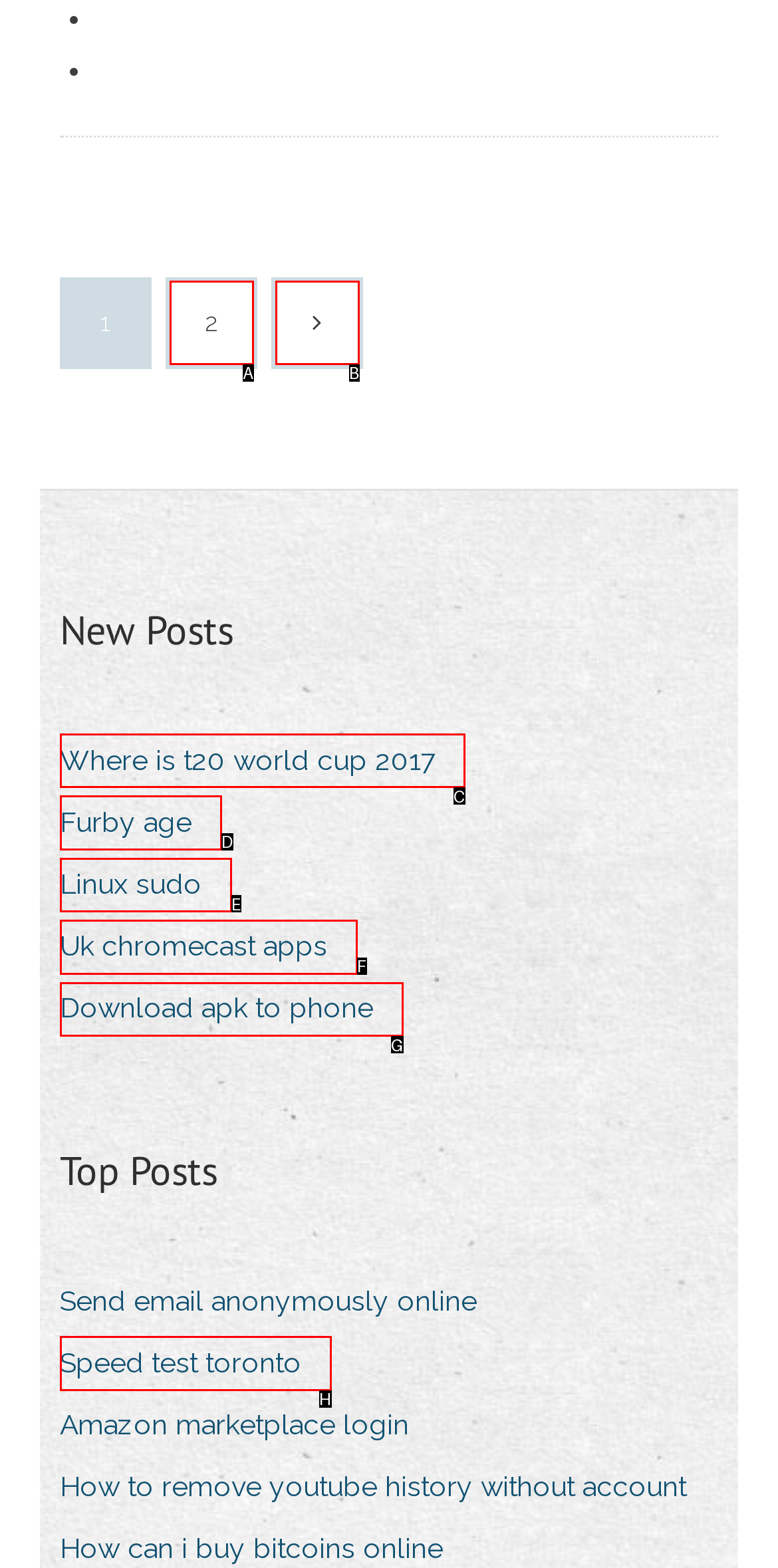Tell me which option best matches this description: Furby age
Answer with the letter of the matching option directly from the given choices.

D